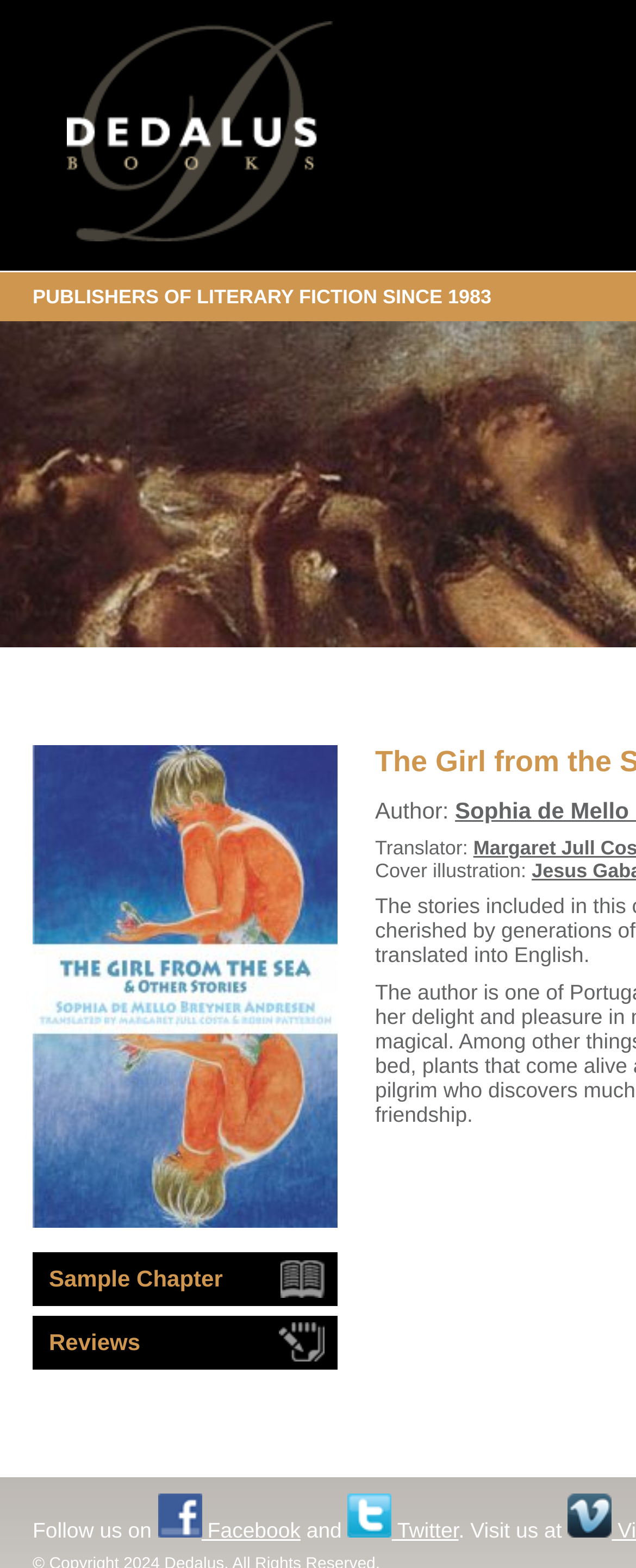Locate the bounding box of the UI element based on this description: "Sample Chapter". Provide four float numbers between 0 and 1 as [left, top, right, bottom].

[0.051, 0.799, 0.531, 0.833]